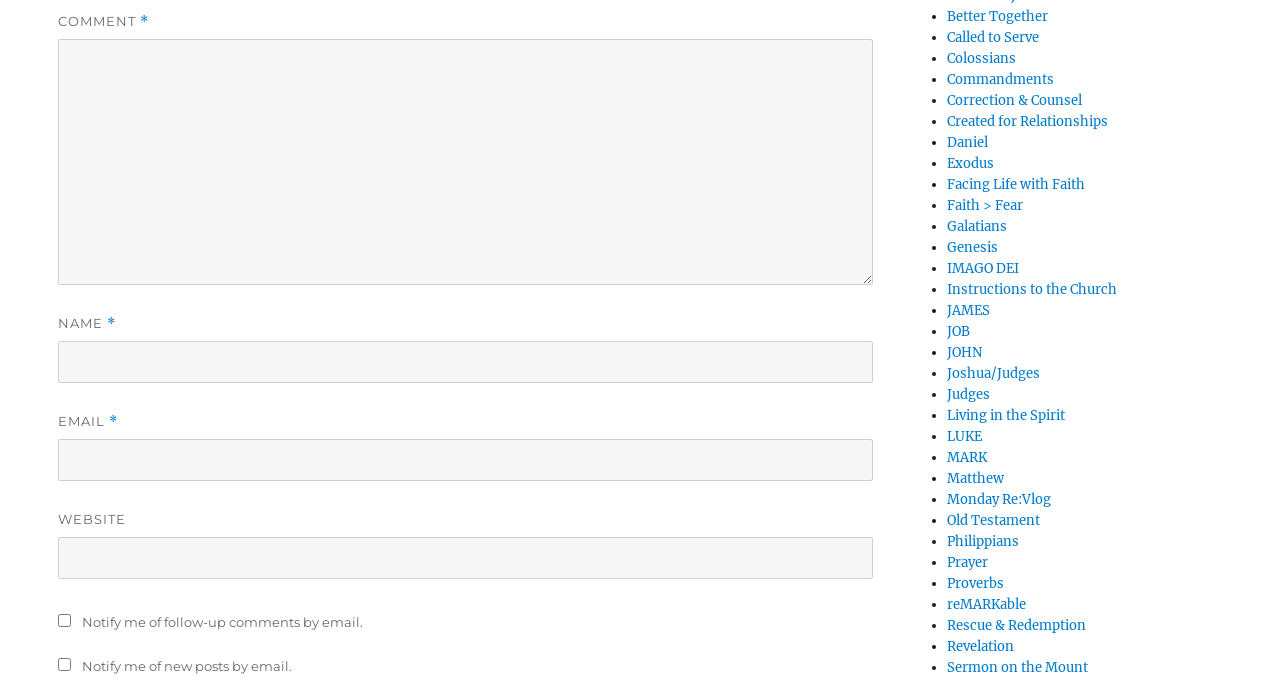Pinpoint the bounding box coordinates of the clickable area necessary to execute the following instruction: "Enter a comment". The coordinates should be given as four float numbers between 0 and 1, namely [left, top, right, bottom].

[0.045, 0.057, 0.682, 0.418]